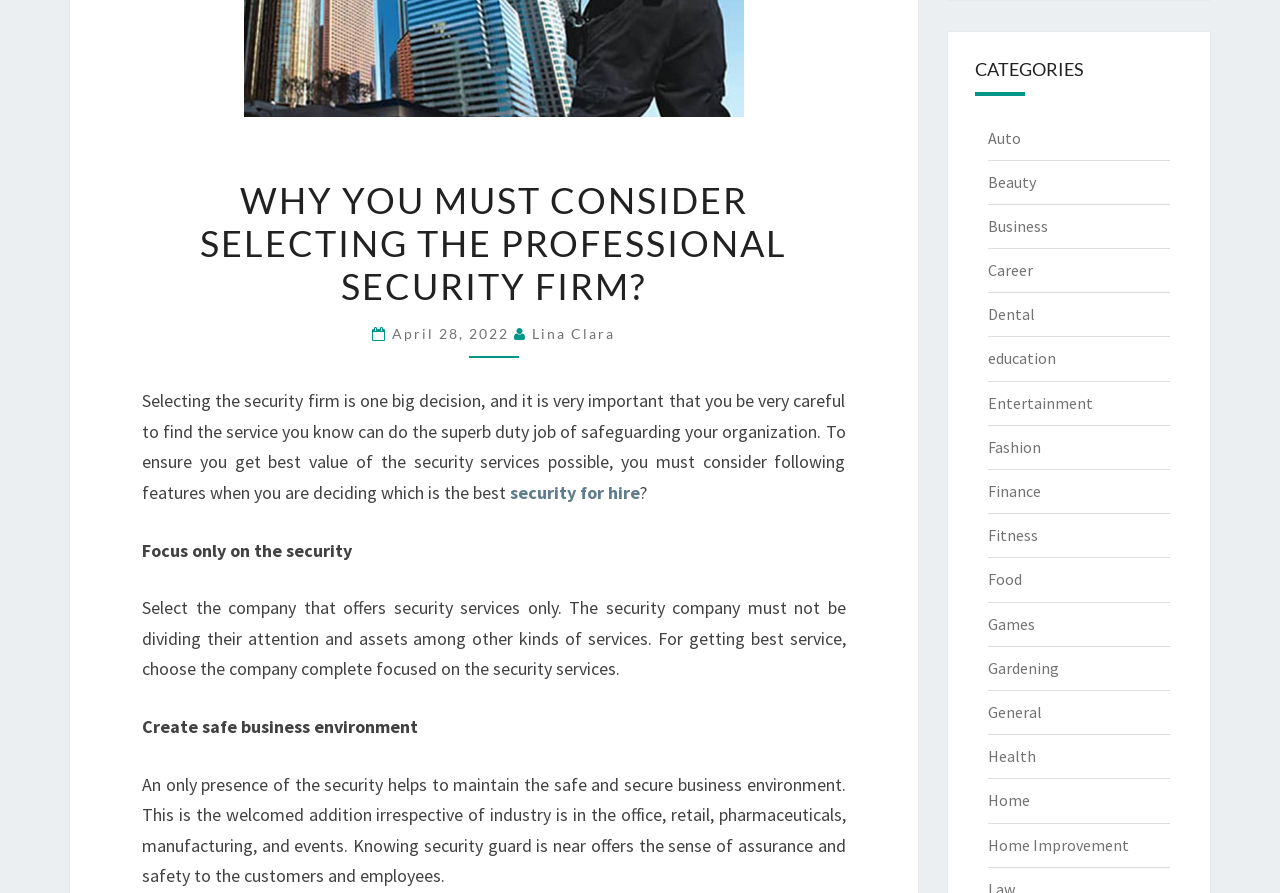Determine the bounding box coordinates of the UI element described below. Use the format (top-left x, top-left y, bottom-right x, bottom-right y) with floating point numbers between 0 and 1: Finance

[0.771, 0.539, 0.813, 0.561]